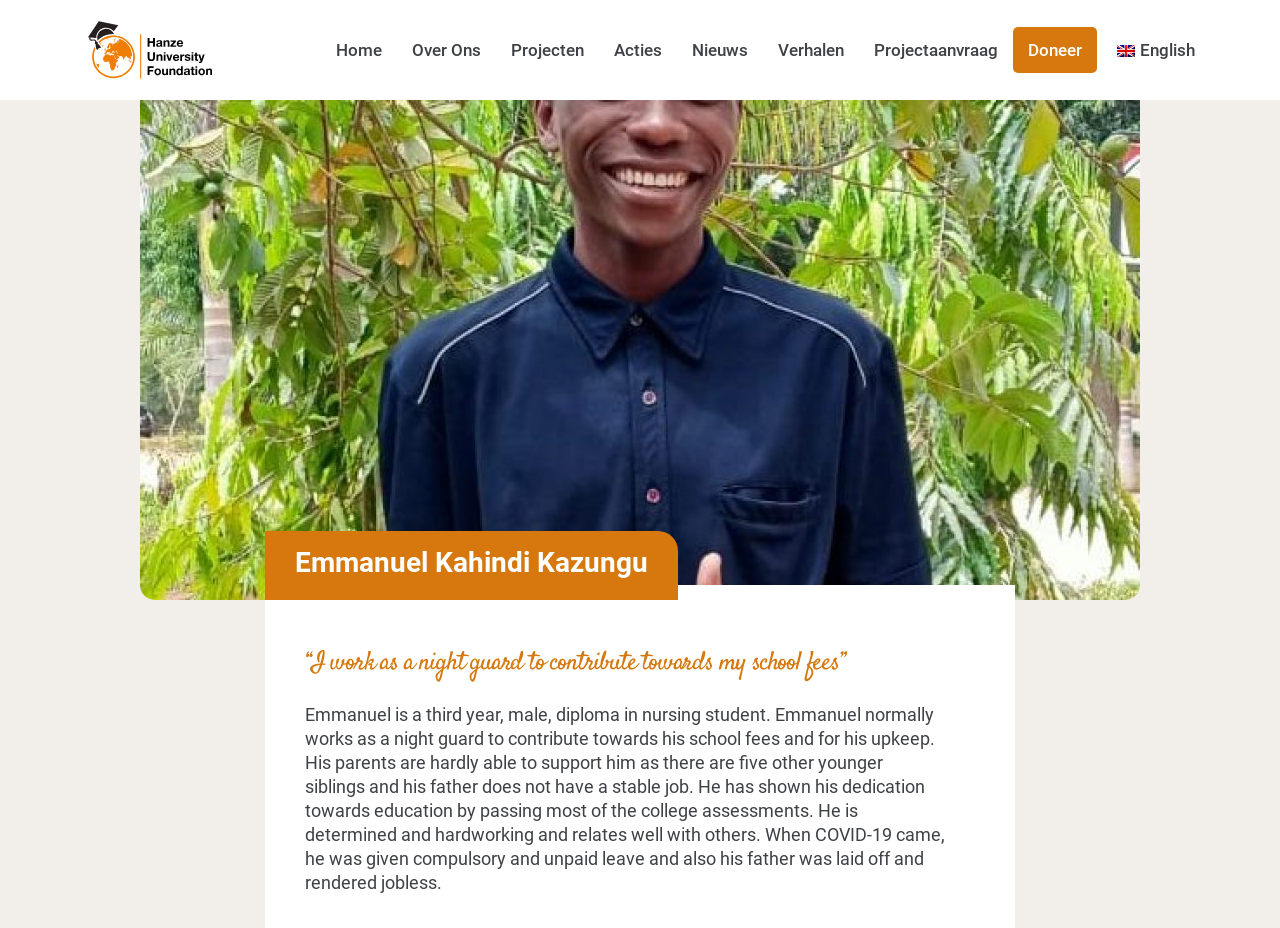Provide a single word or phrase answer to the question: 
What is the language of the webpage?

English